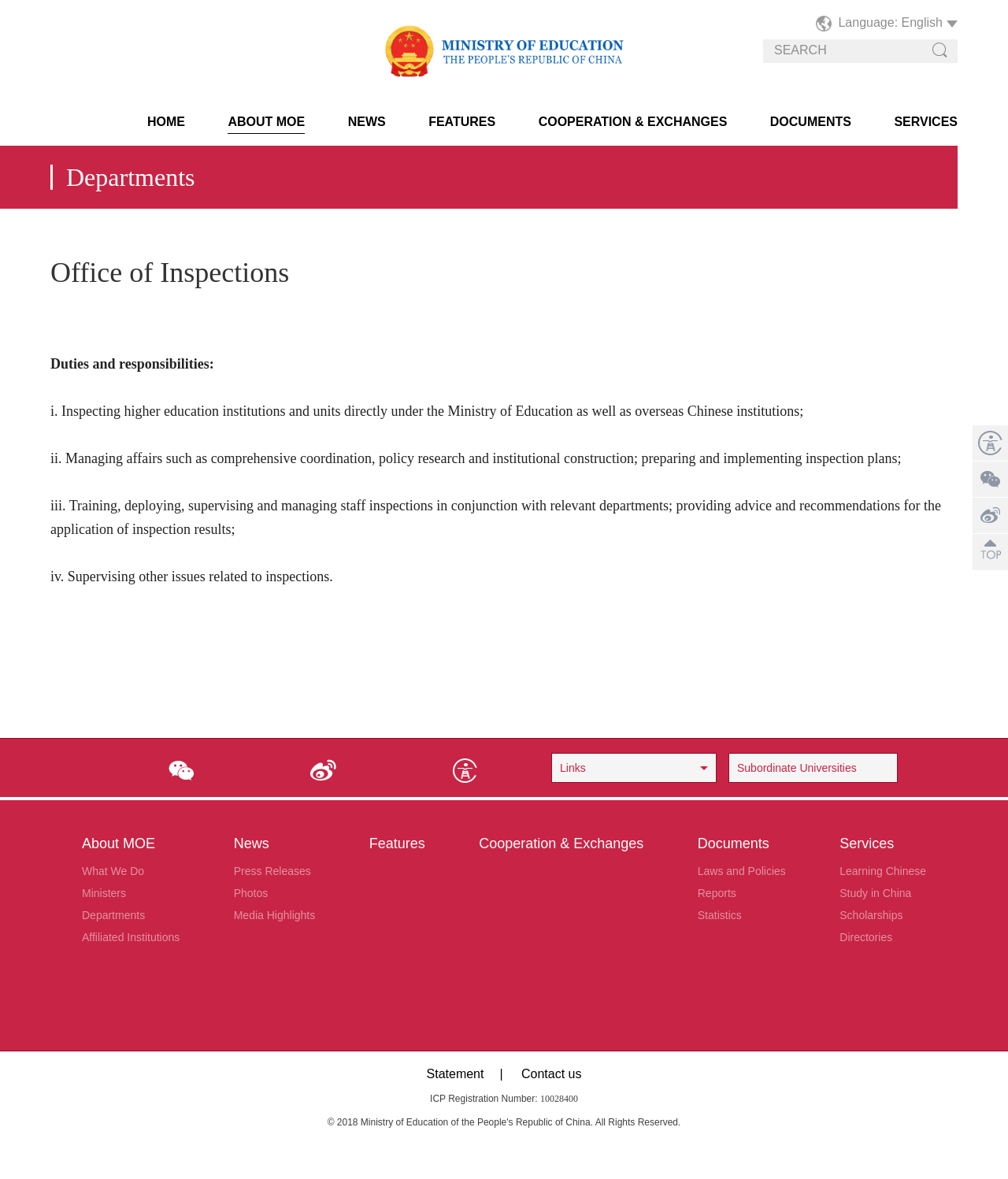Produce an elaborate caption capturing the essence of the webpage.

The webpage is the official website of the Office of Inspections, Ministry of Education of the People's Republic of China. At the top, there is a logo of the Ministry of Education, accompanied by a link to the Ministry's website. To the right of the logo, there is a language selection option, currently set to English, and a search bar with a search button.

Below the top section, there is a navigation menu with seven items: HOME, ABOUT MOE, NEWS, FEATURES, COOPERATION & EXCHANGES, DOCUMENTS, and SERVICES. Each item has a dropdown menu with sub-links.

The main content of the webpage is divided into two sections. The left section has a heading "Departments" and a subheading "Office of Inspections". Below the subheading, there is a description of the duties and responsibilities of the Office of Inspections, which includes inspecting higher education institutions, managing affairs, training staff, and supervising other issues related to inspections.

The right section has a series of links to various resources, including subordinate universities, news, features, cooperation and exchanges, documents, and services. There are also social media links and a "Links" section that is currently hidden.

Throughout the webpage, there are multiple links to different sections and resources, making it easy to navigate and find information.